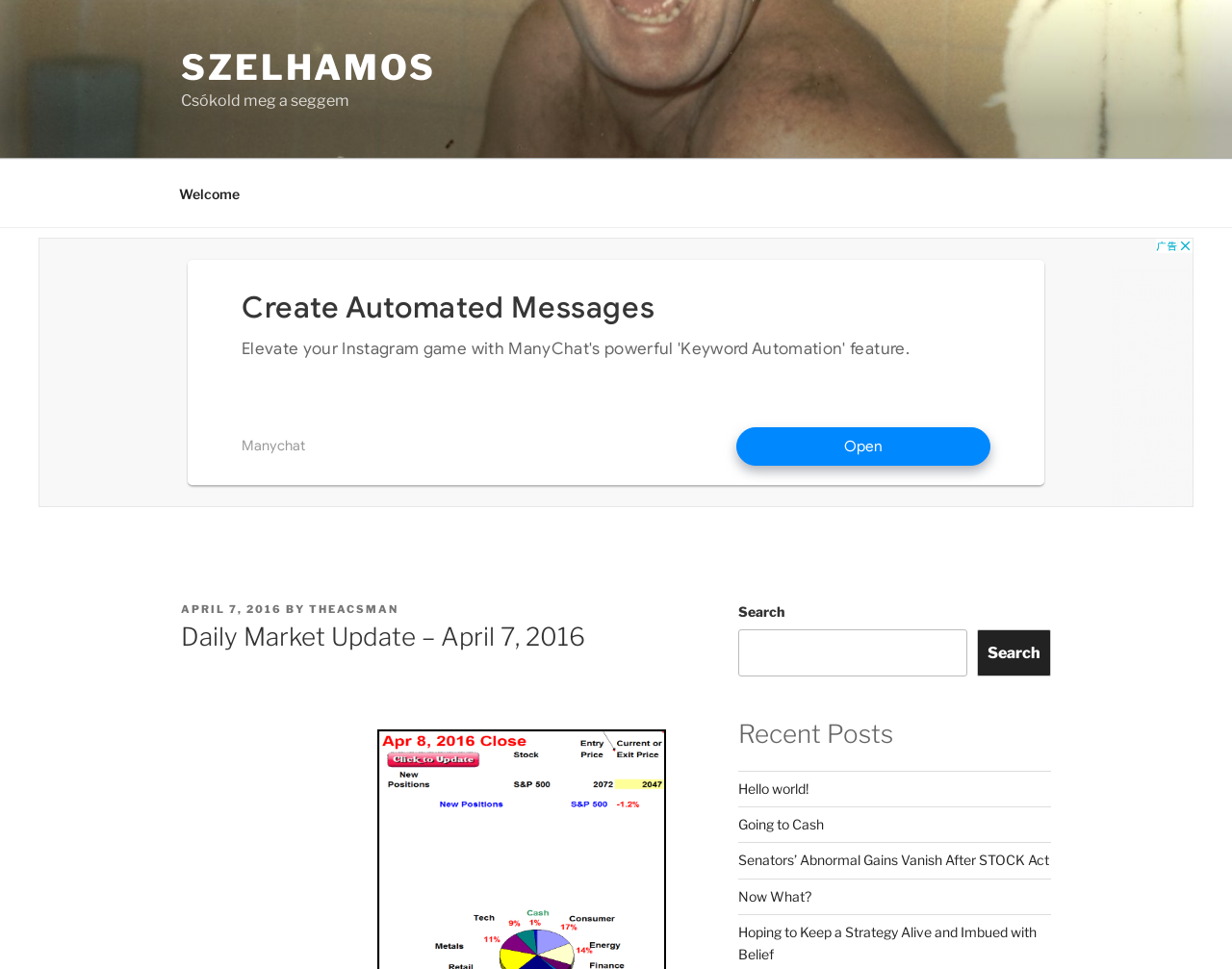Determine the bounding box coordinates of the clickable region to carry out the instruction: "Click on the SZELHAMOS link".

[0.147, 0.048, 0.354, 0.091]